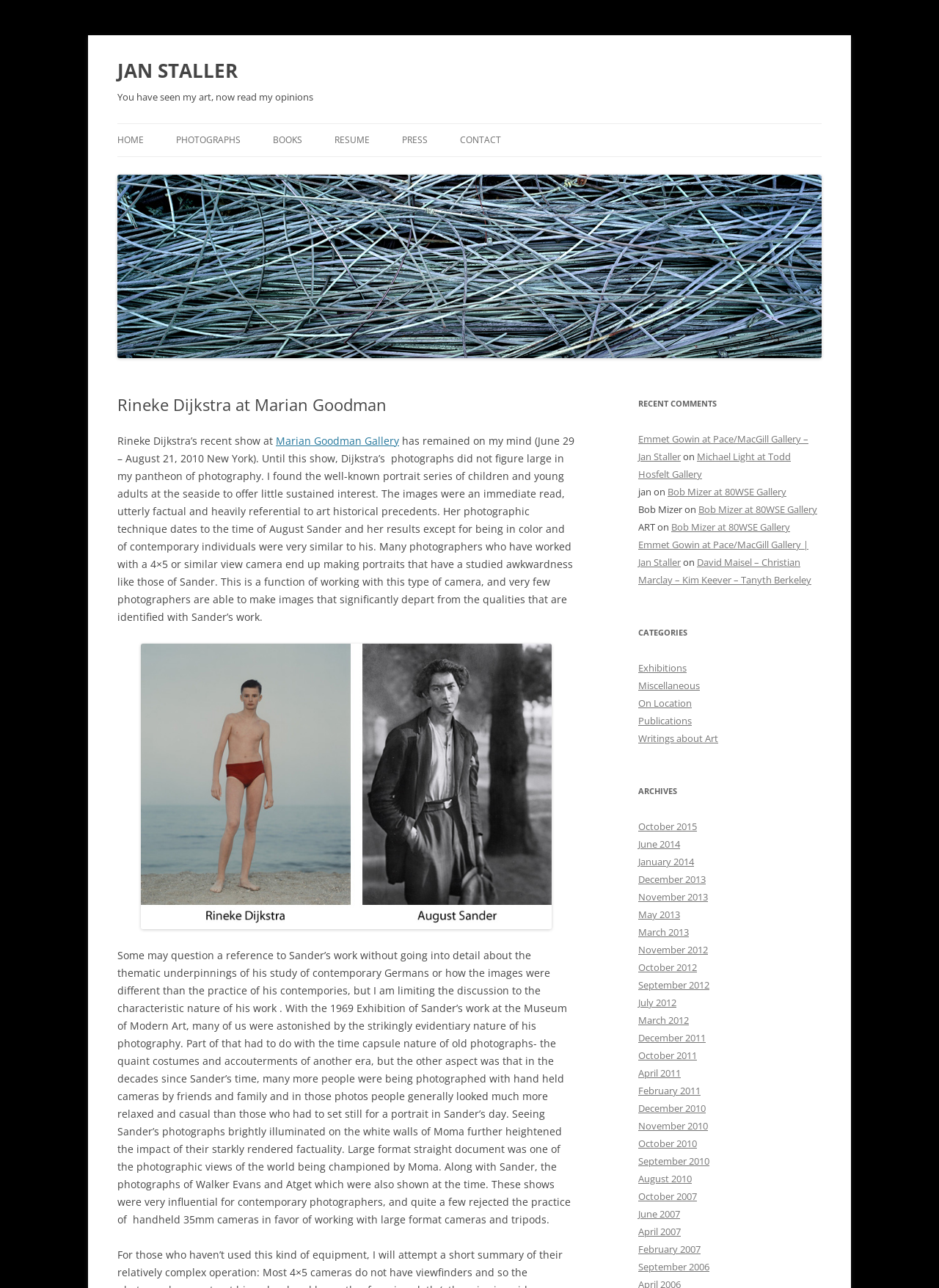What is the name of the photographer being discussed?
Based on the image, provide a one-word or brief-phrase response.

Rineke Dijkstra